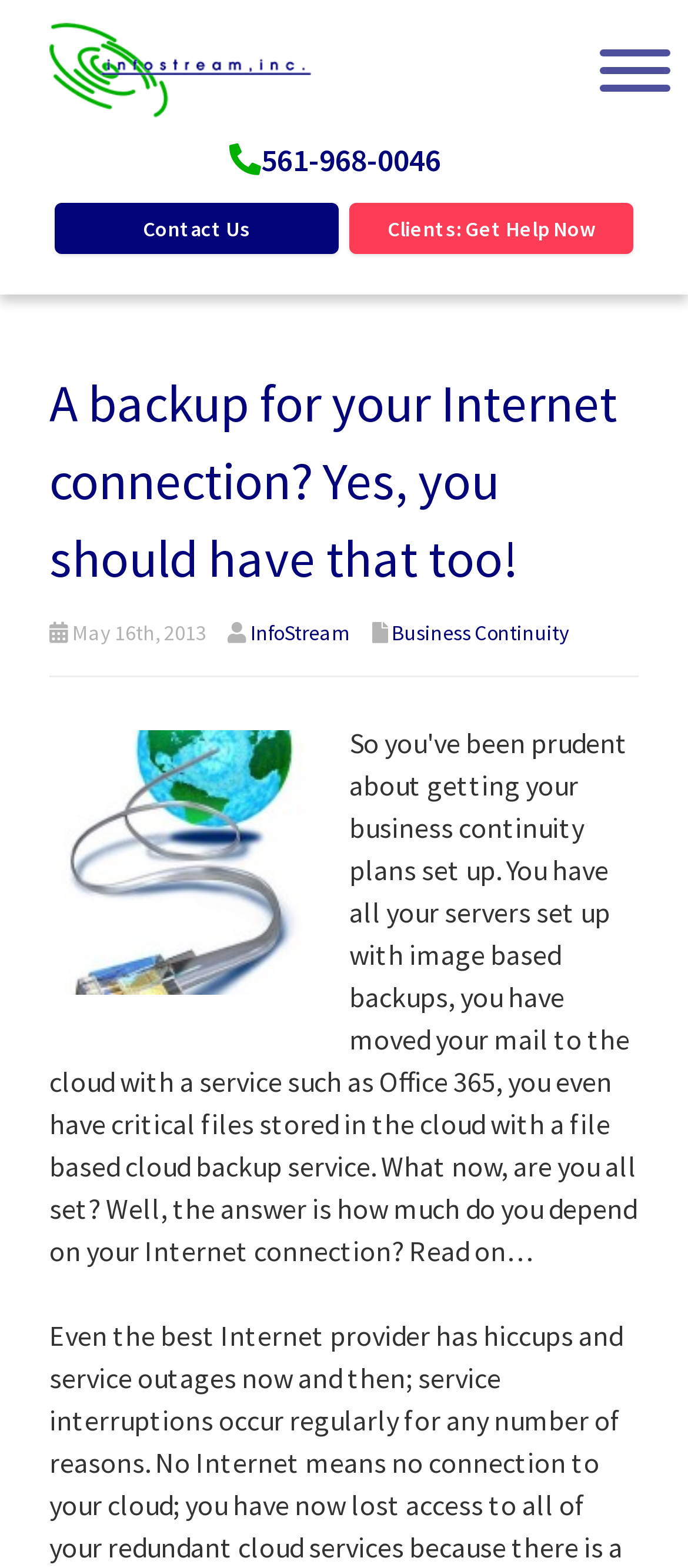What is the image below the heading about?
From the image, respond using a single word or phrase.

Internet